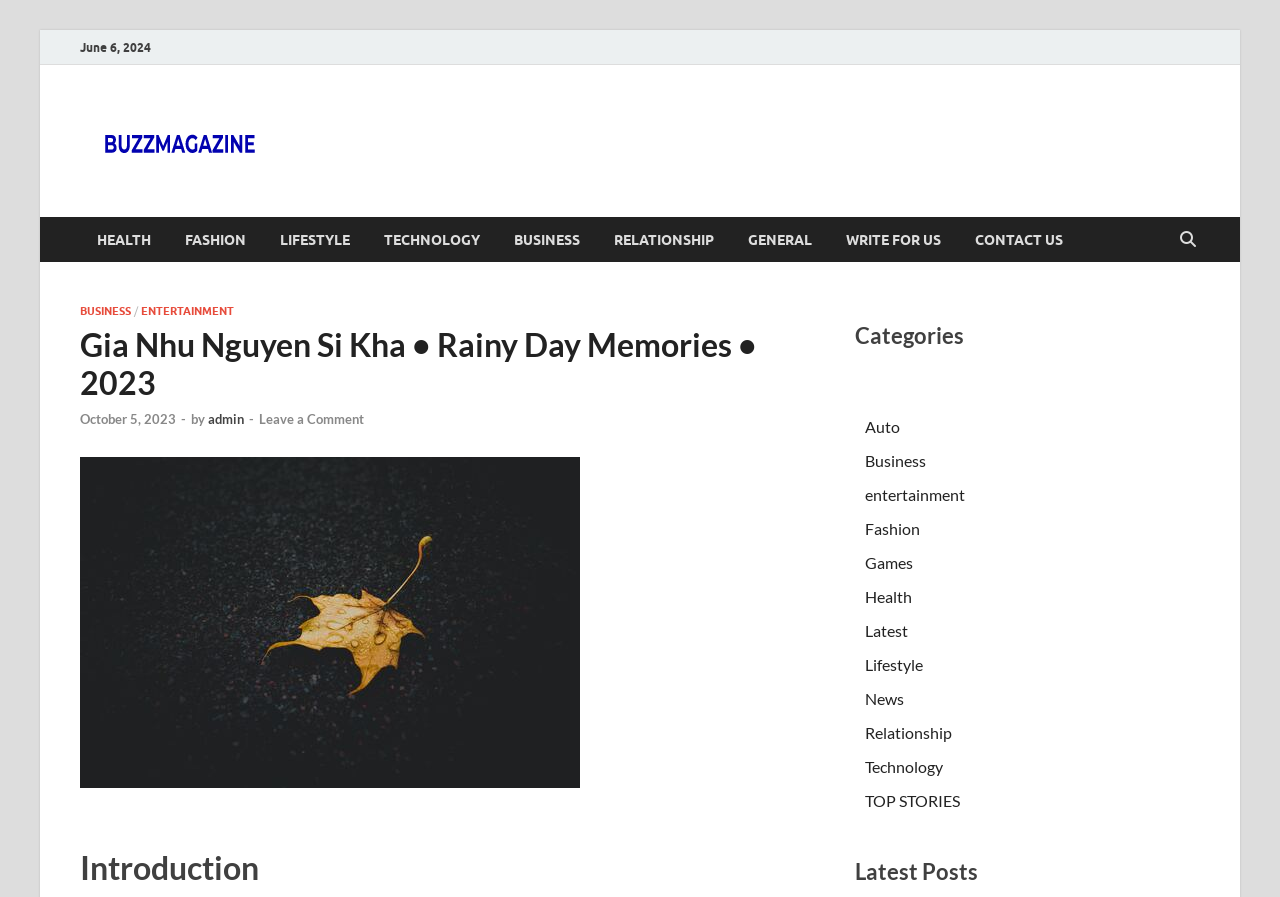Please find the bounding box coordinates in the format (top-left x, top-left y, bottom-right x, bottom-right y) for the given element description. Ensure the coordinates are floating point numbers between 0 and 1. Description: Understanding Gearbox DAO

None